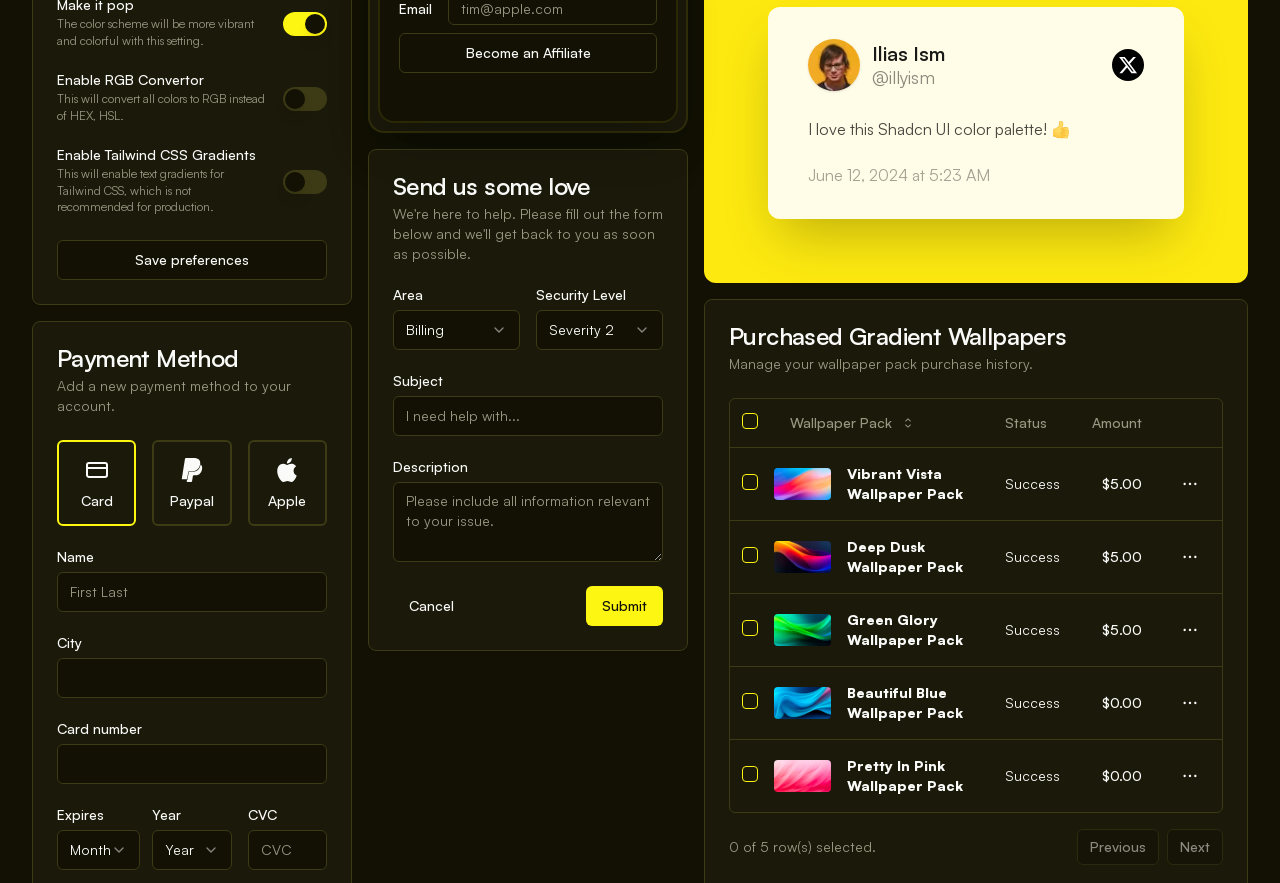Identify the bounding box coordinates for the element you need to click to achieve the following task: "Click the Save preferences button". The coordinates must be four float values ranging from 0 to 1, formatted as [left, top, right, bottom].

[0.045, 0.271, 0.255, 0.317]